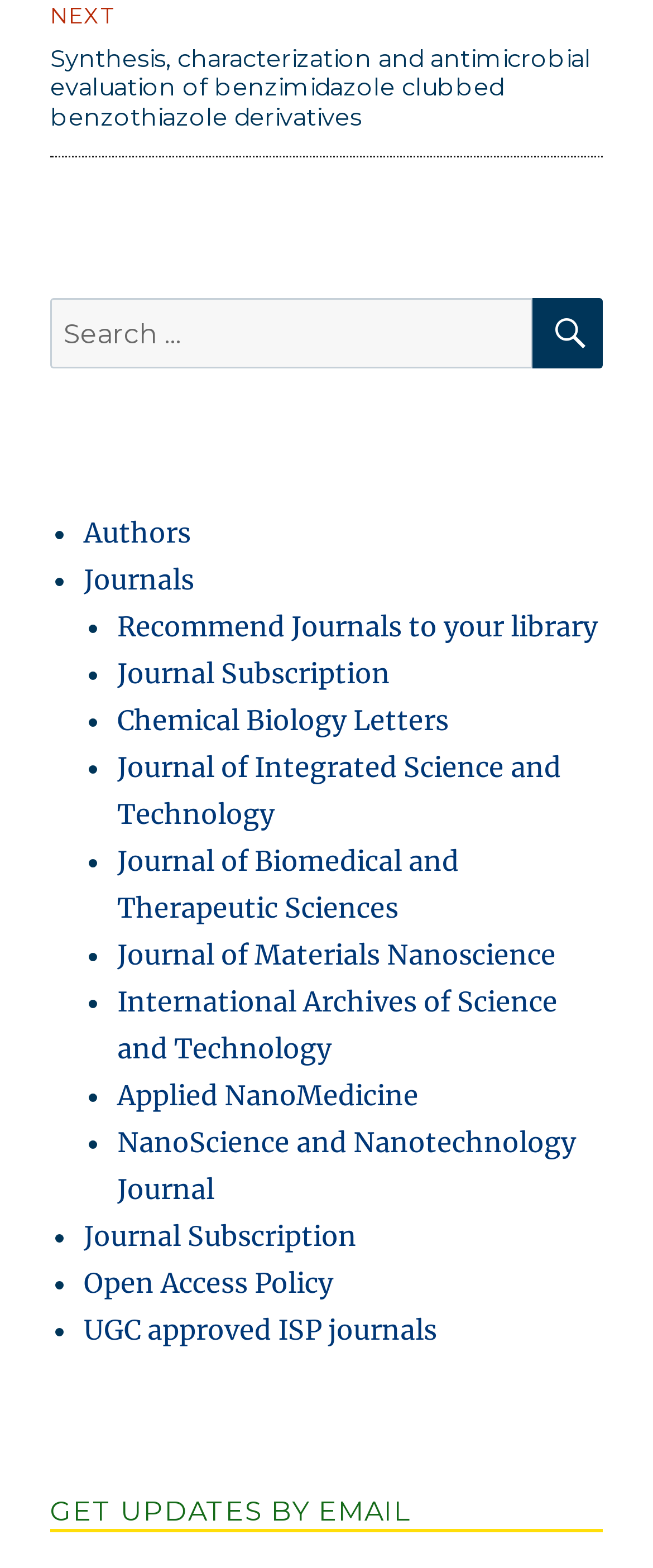How many journal links are listed on the webpage?
Based on the screenshot, respond with a single word or phrase.

9